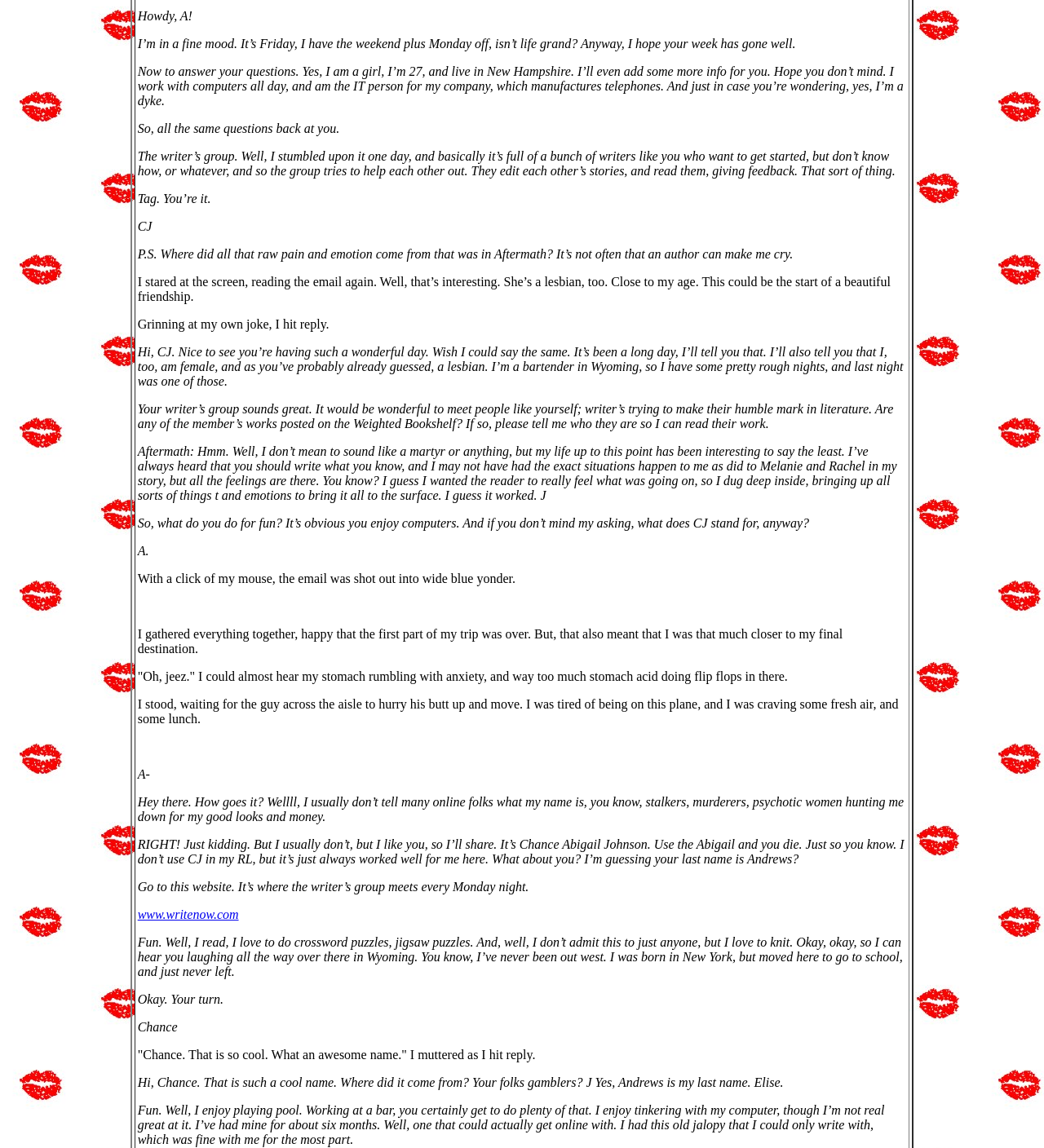Please give a succinct answer using a single word or phrase:
What is Chance's hobby?

Knitting